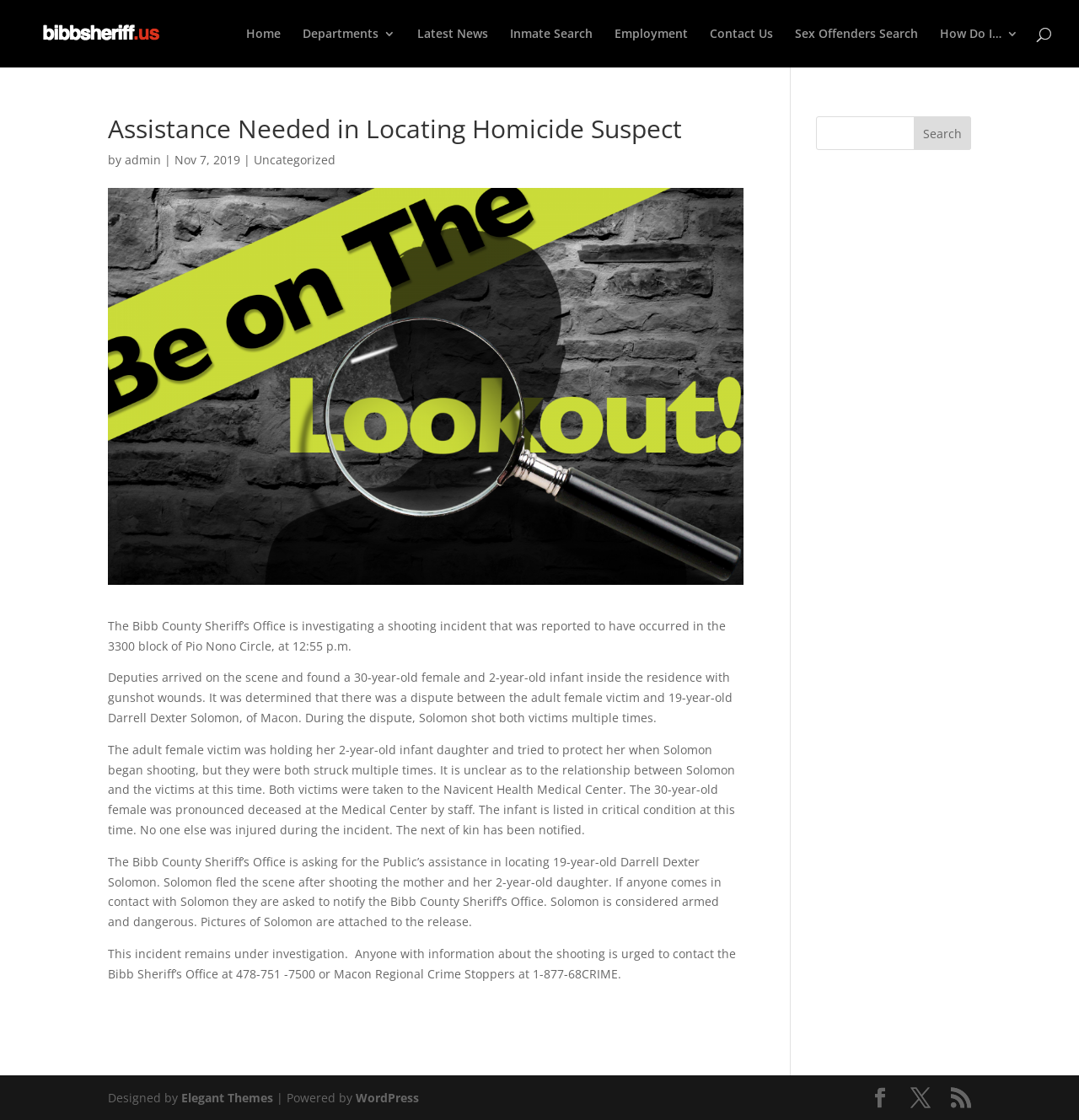Please provide a comprehensive answer to the question below using the information from the image: How old is the infant victim?

The age of the infant victim can be found in the article section of the webpage, where it is mentioned that 'a 30-year-old female and 2-year-old infant inside the residence with gunshot wounds'.